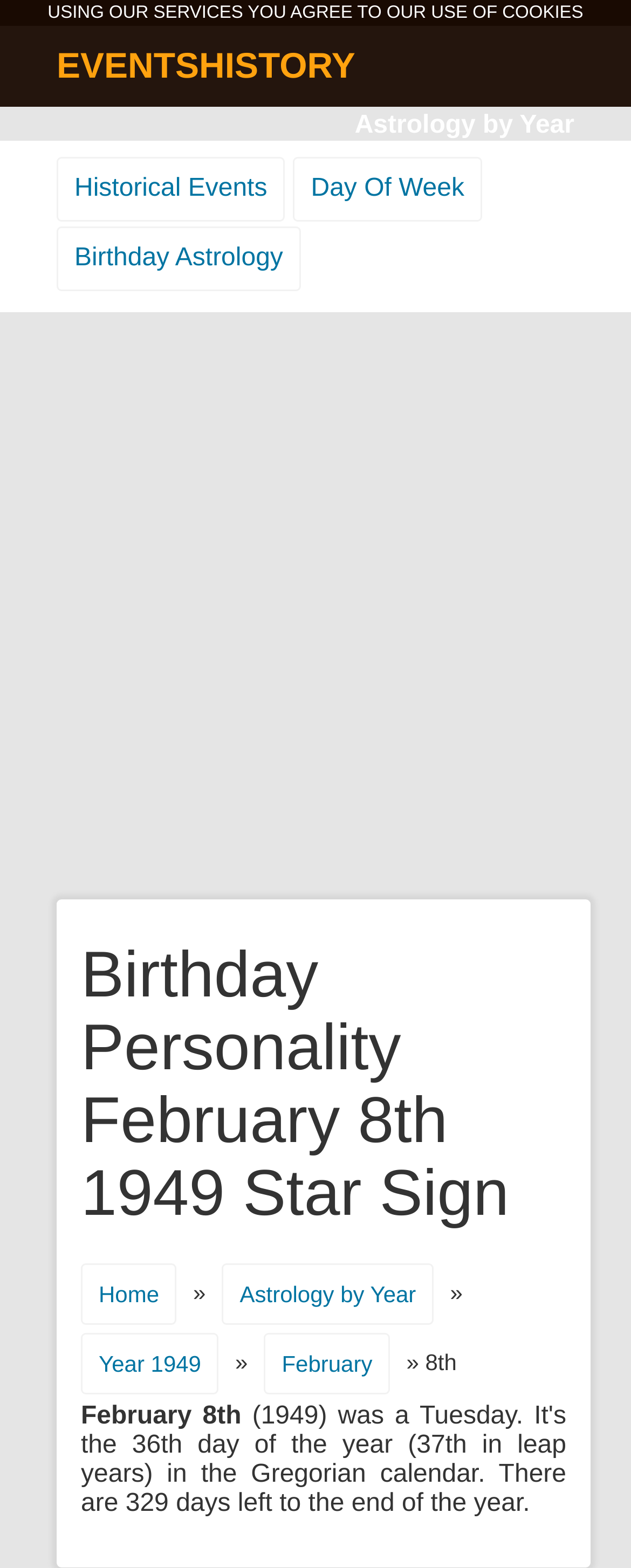Return the bounding box coordinates of the UI element that corresponds to this description: "Astrology by Year". The coordinates must be given as four float numbers in the range of 0 and 1, [left, top, right, bottom].

[0.352, 0.806, 0.688, 0.845]